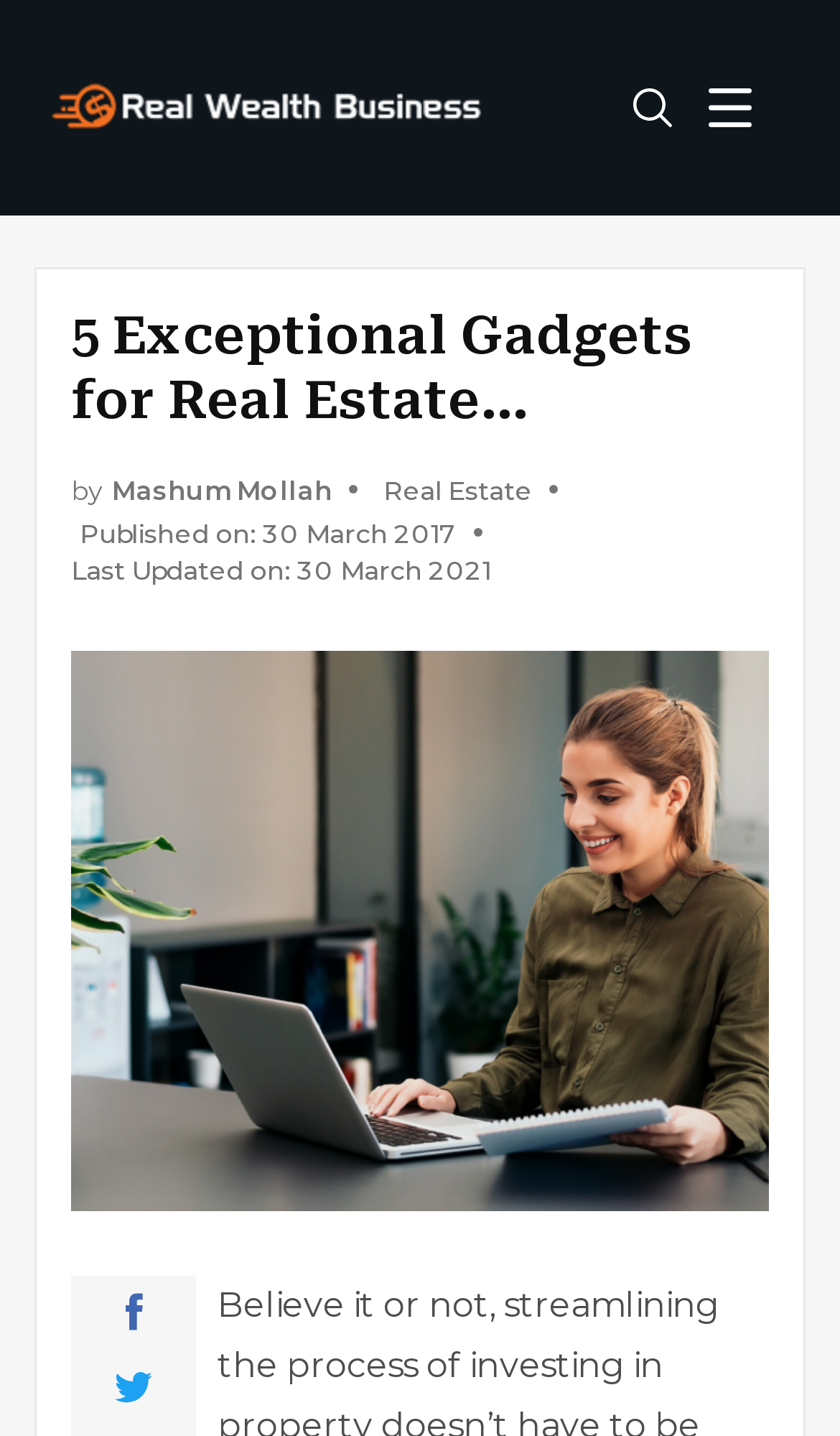Generate a thorough caption that explains the contents of the webpage.

The webpage is about exceptional gadgets for real estate professionals, with a focus on streamlining the process of investing in property. At the top left corner, there is a logo image. Next to it, there is a search button with a search icon. On the top right corner, there is a small image.

The main content of the webpage is headed by a title "5 Exceptional Gadgets for Real Estate Professionals" in a large font, followed by the author's name "Mashum Mollah" and the category "Real Estate" with links to the author's profile and the category page, respectively. The publication and last updated dates are also mentioned.

Below the title, there is a large image that takes up most of the width of the page. At the bottom of the page, there are two "Share Link" buttons with icons, one on the left and one on the right, allowing users to share the content.

Overall, the webpage has a simple layout with a focus on the main content, which is the article about exceptional gadgets for real estate professionals.